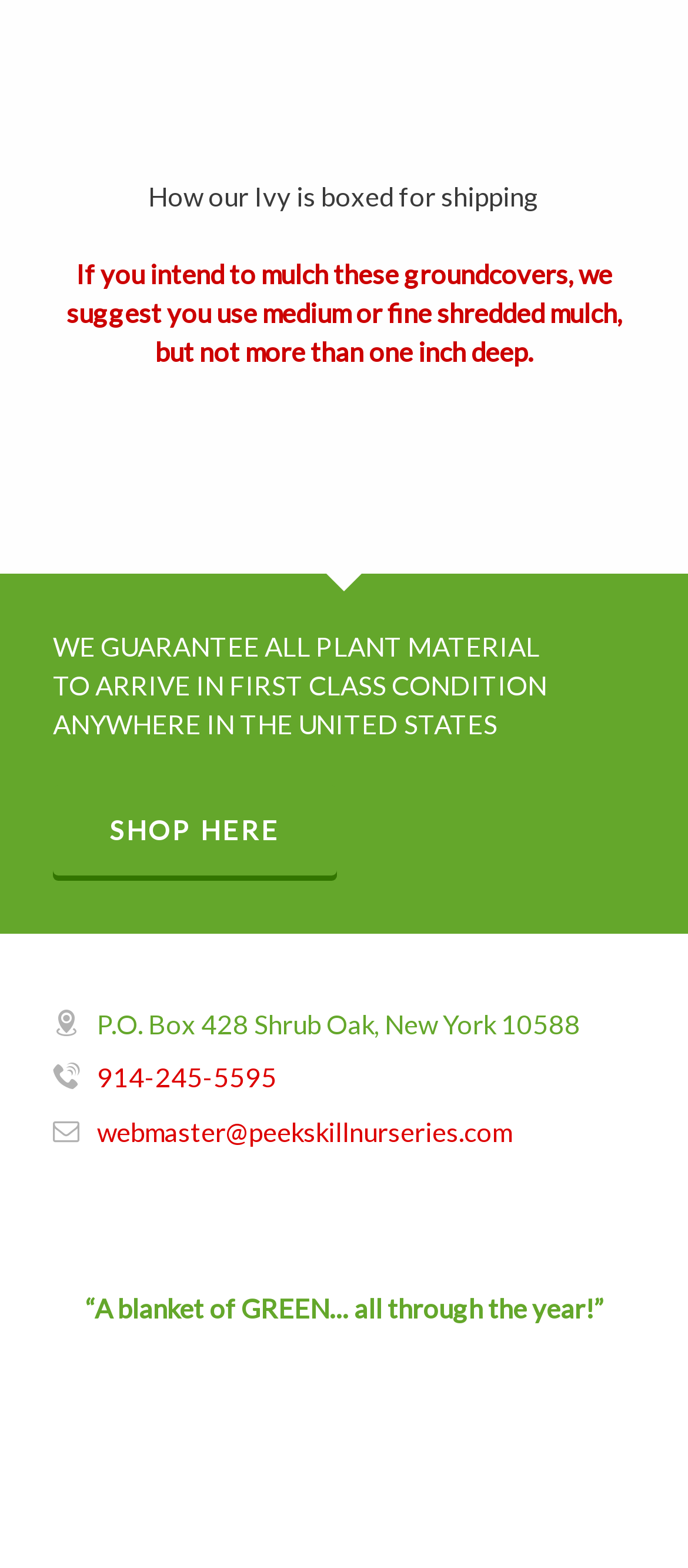Please specify the bounding box coordinates in the format (top-left x, top-left y, bottom-right x, bottom-right y), with all values as floating point numbers between 0 and 1. Identify the bounding box of the UI element described by: 914-245-5595

[0.141, 0.677, 0.403, 0.697]